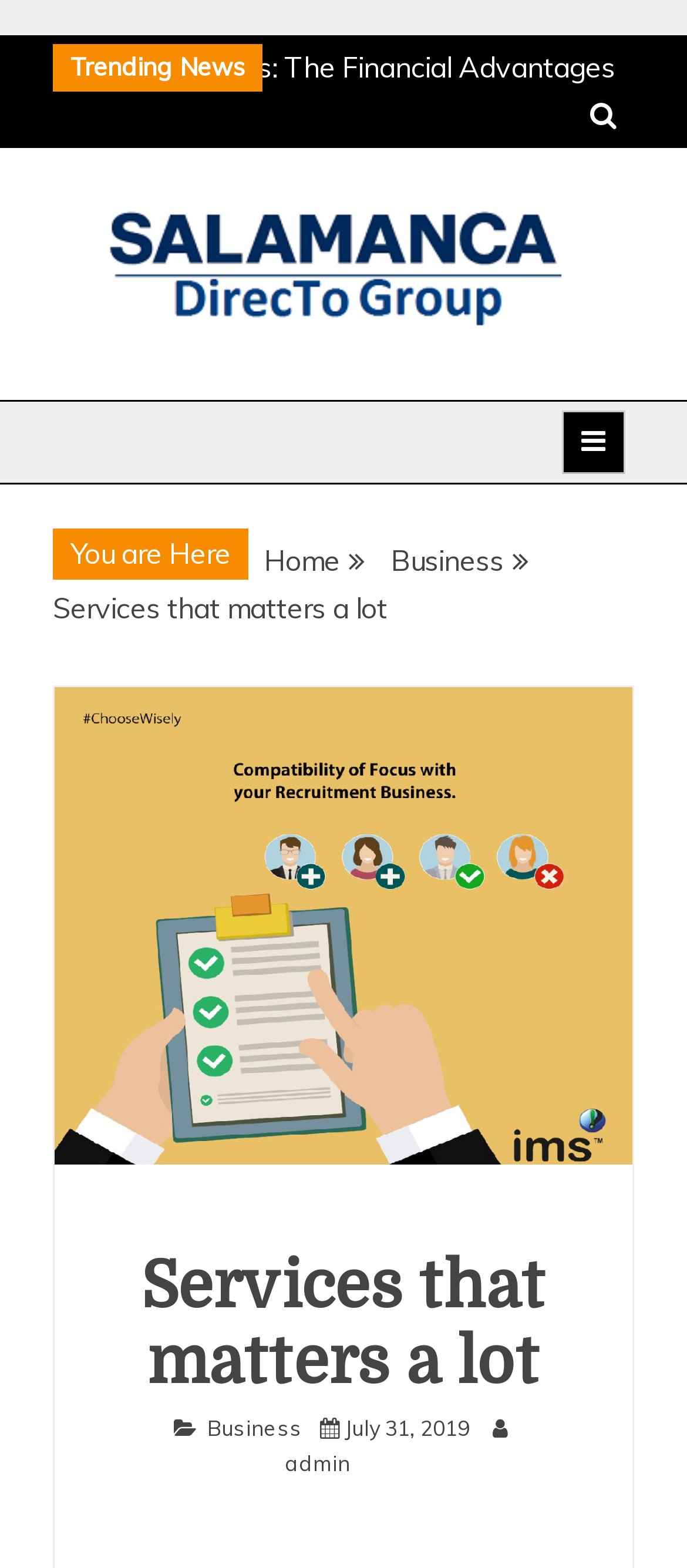Bounding box coordinates are specified in the format (top-left x, top-left y, bottom-right x, bottom-right y). All values are floating point numbers bounded between 0 and 1. Please provide the bounding box coordinate of the region this sentence describes: Business and Finance

[0.154, 0.221, 1.0, 0.318]